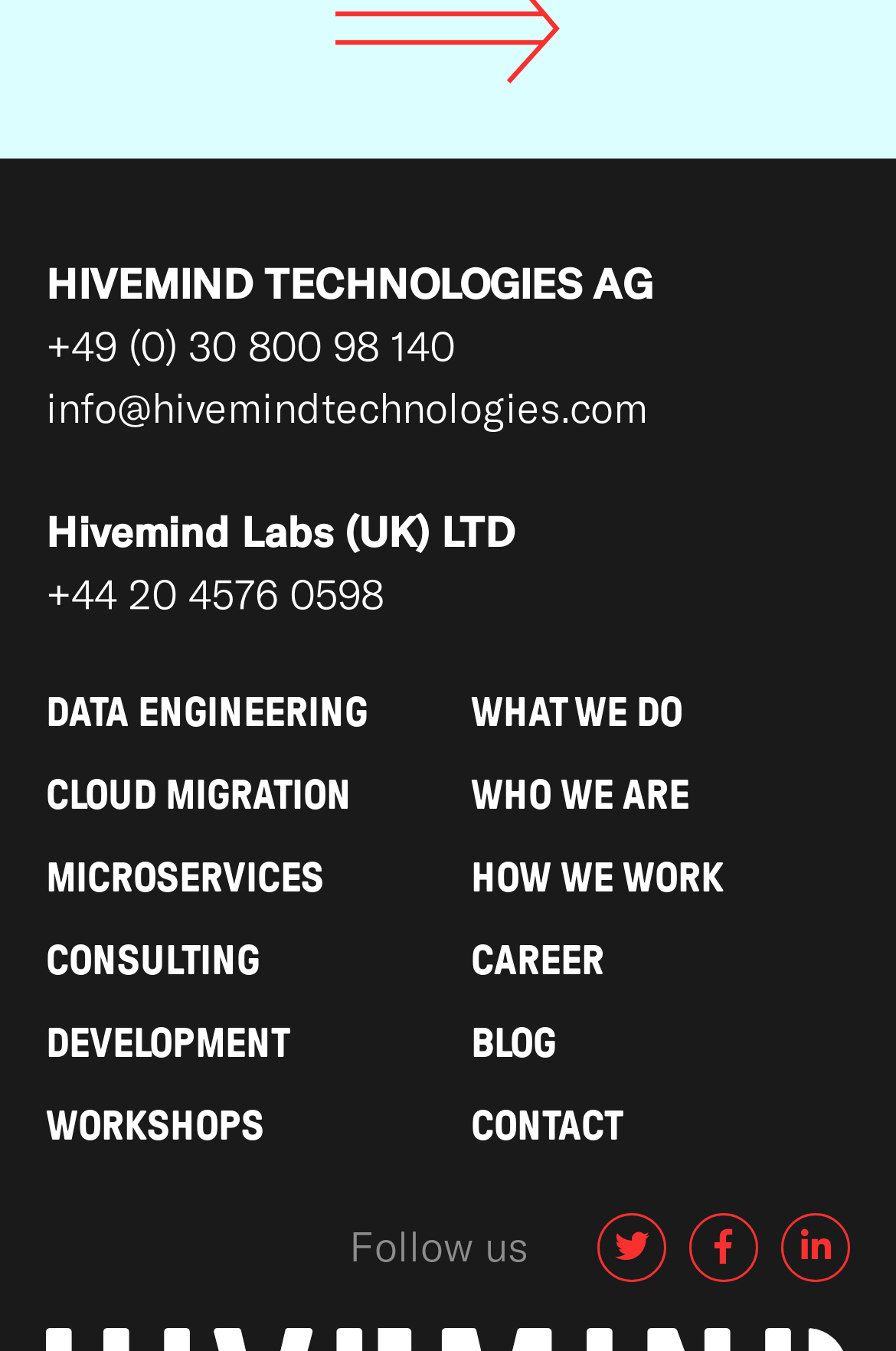Find and provide the bounding box coordinates for the UI element described with: "parent_node: Follow us".

[0.846, 0.898, 0.949, 0.949]